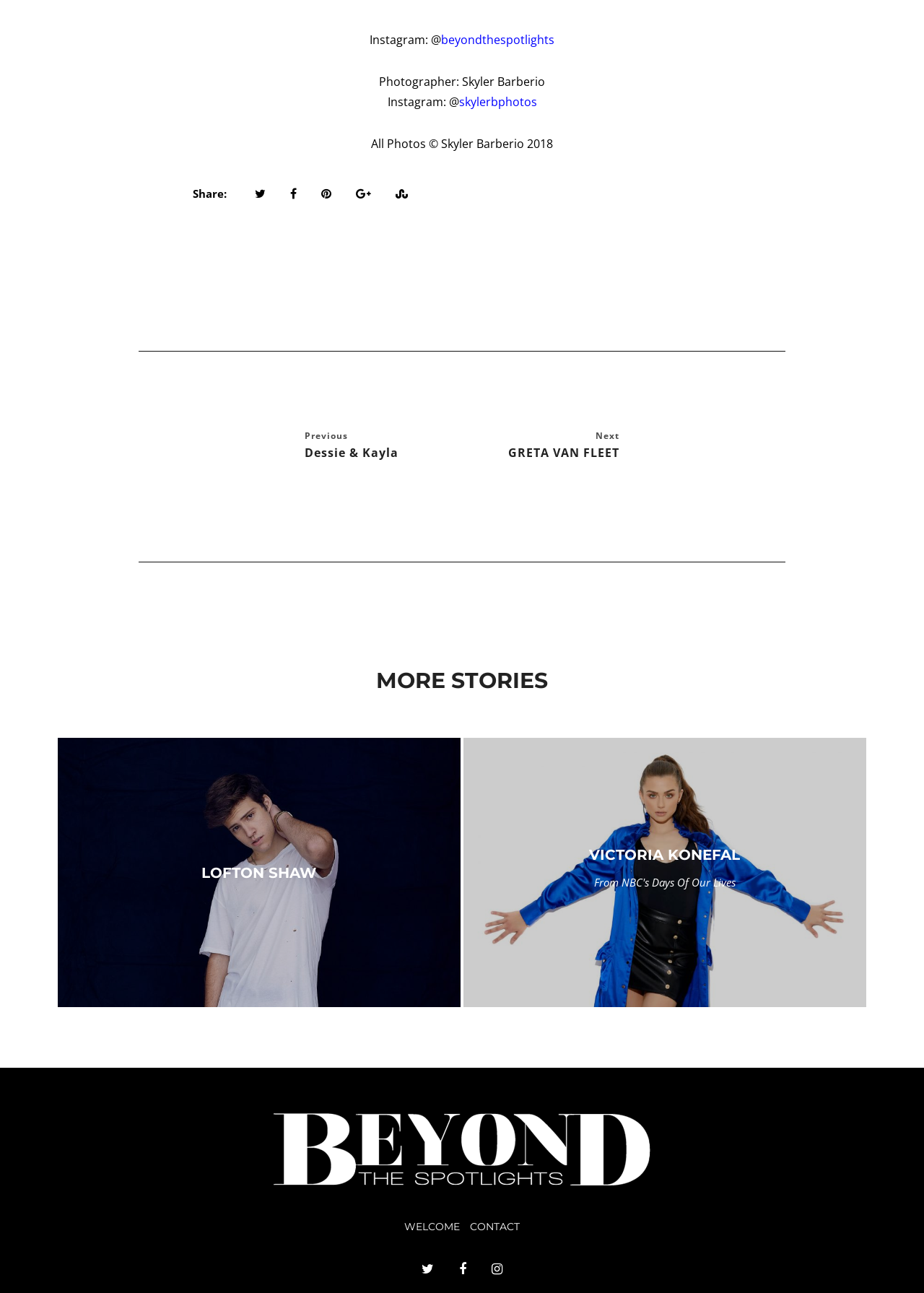Provide the bounding box coordinates for the UI element that is described as: "Lofton Shaw".

[0.218, 0.668, 0.343, 0.682]